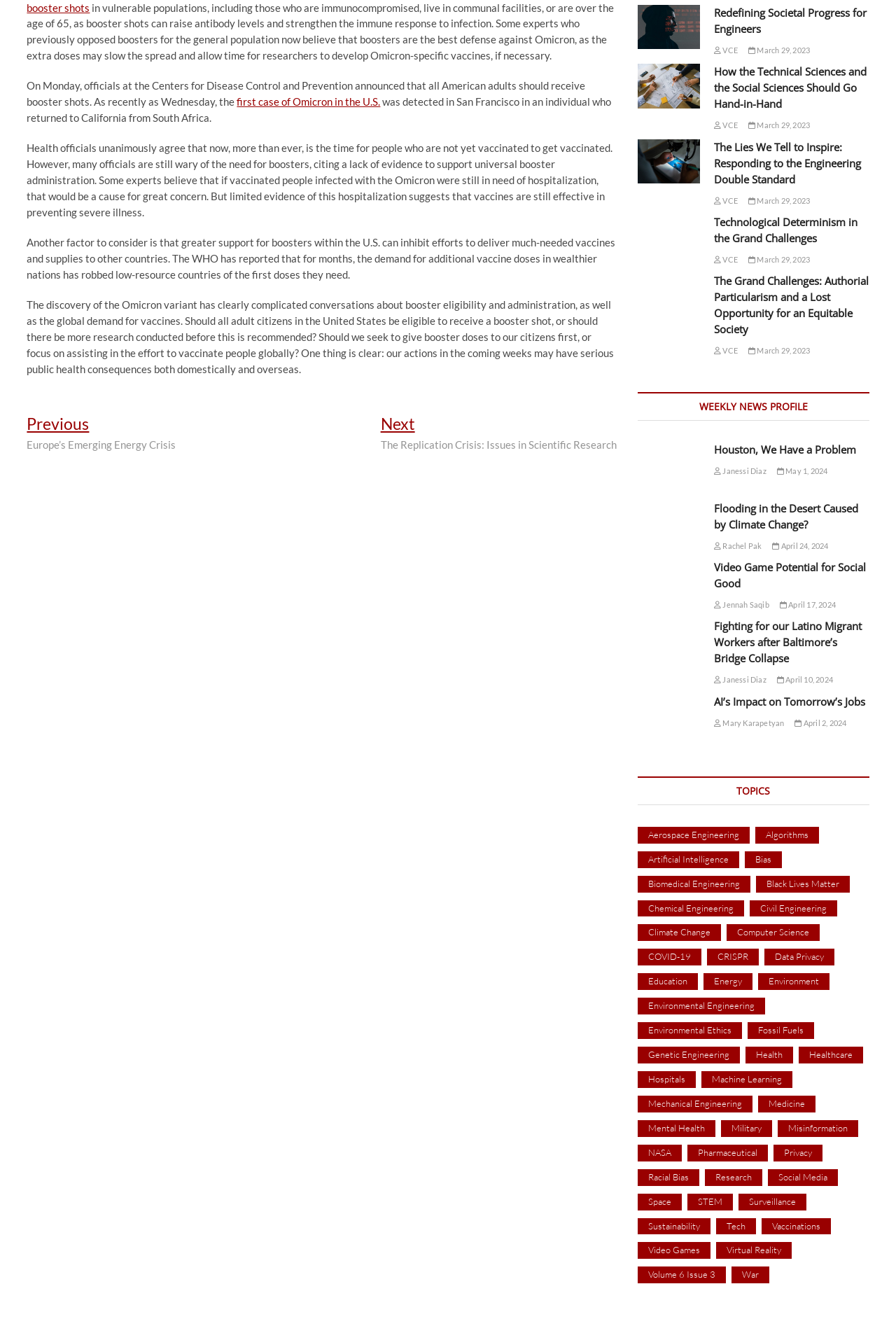Find the bounding box coordinates for the UI element whose description is: "Volume 6 Issue 3". The coordinates should be four float numbers between 0 and 1, in the format [left, top, right, bottom].

[0.711, 0.96, 0.81, 0.973]